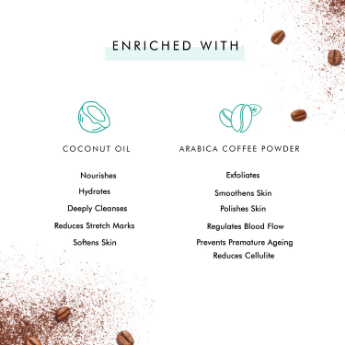What is the purpose of the coffee grounds in the background?
Please respond to the question with as much detail as possible.

The scattered coffee grounds and beans in the background of the image seem to be intentionally placed to reinforce the natural and luxurious feel of the product, which is enriched with Arabica Coffee Powder.